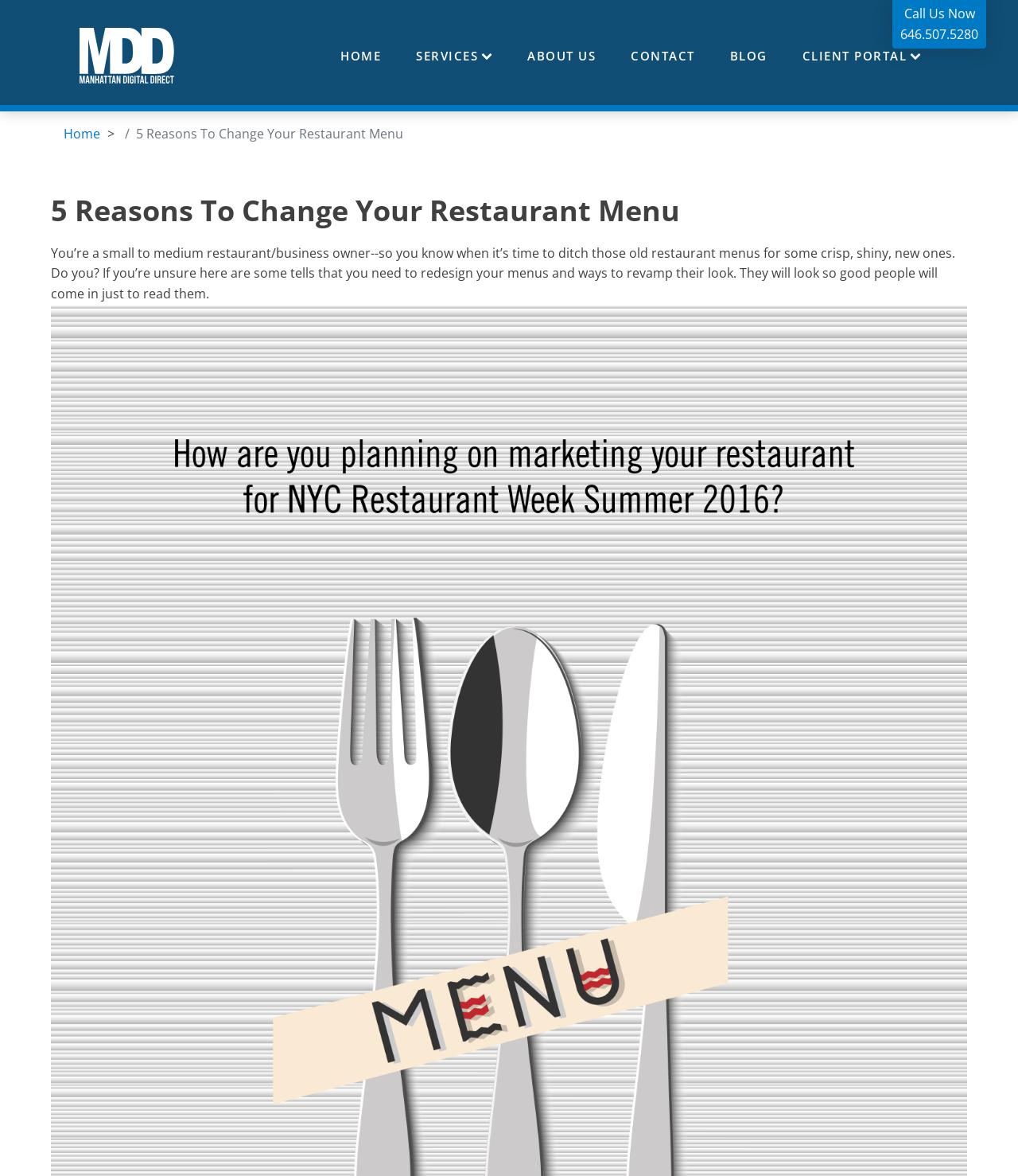Describe all the visual and textual components of the webpage comprehensively.

This webpage appears to be a blog post or article discussing the importance of updating restaurant menus. At the top left of the page, there is a link to an external website. To the right of this link, there is a navigation menu with links to various sections of the website, including "HOME", "SERVICES", "ABOUT US", "CONTACT", "BLOG", and "CLIENT PORTAL". Each of these links has a corresponding dropdown icon.

Below the navigation menu, there is a call-to-action link to "Call Us Now" with a phone number. Next to this link, there is a breadcrumb navigation menu showing the current page's location within the website.

The main content of the page is headed by a title "5 Reasons To Change Your Restaurant Menu" in a large font size. Below this title, there is a paragraph of text that introduces the topic of updating restaurant menus, explaining that it's time to replace old menus with new ones and providing some hints on how to redesign them.

There are no images on this page, but there are several links and navigation elements that provide access to other parts of the website. The overall layout is organized, with clear headings and concise text.